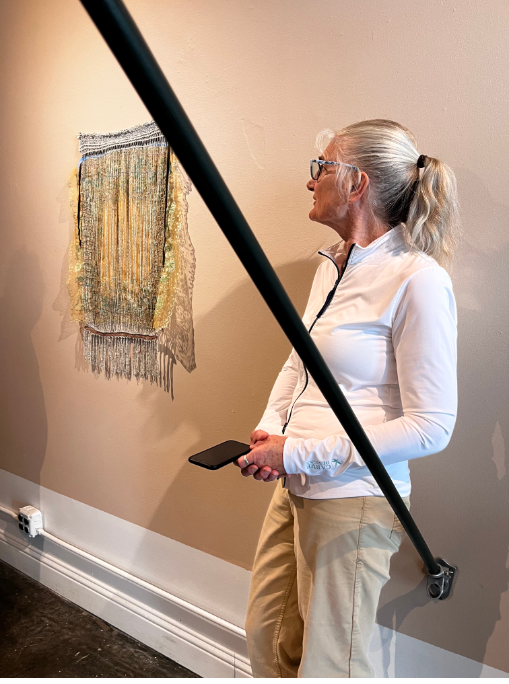What color are the woman's pants?
Please give a detailed and elaborate explanation in response to the question.

The woman is dressed in a light-colored long-sleeve shirt and beige pants, which are visible in the image and match the color of the wall where the artwork is displayed.